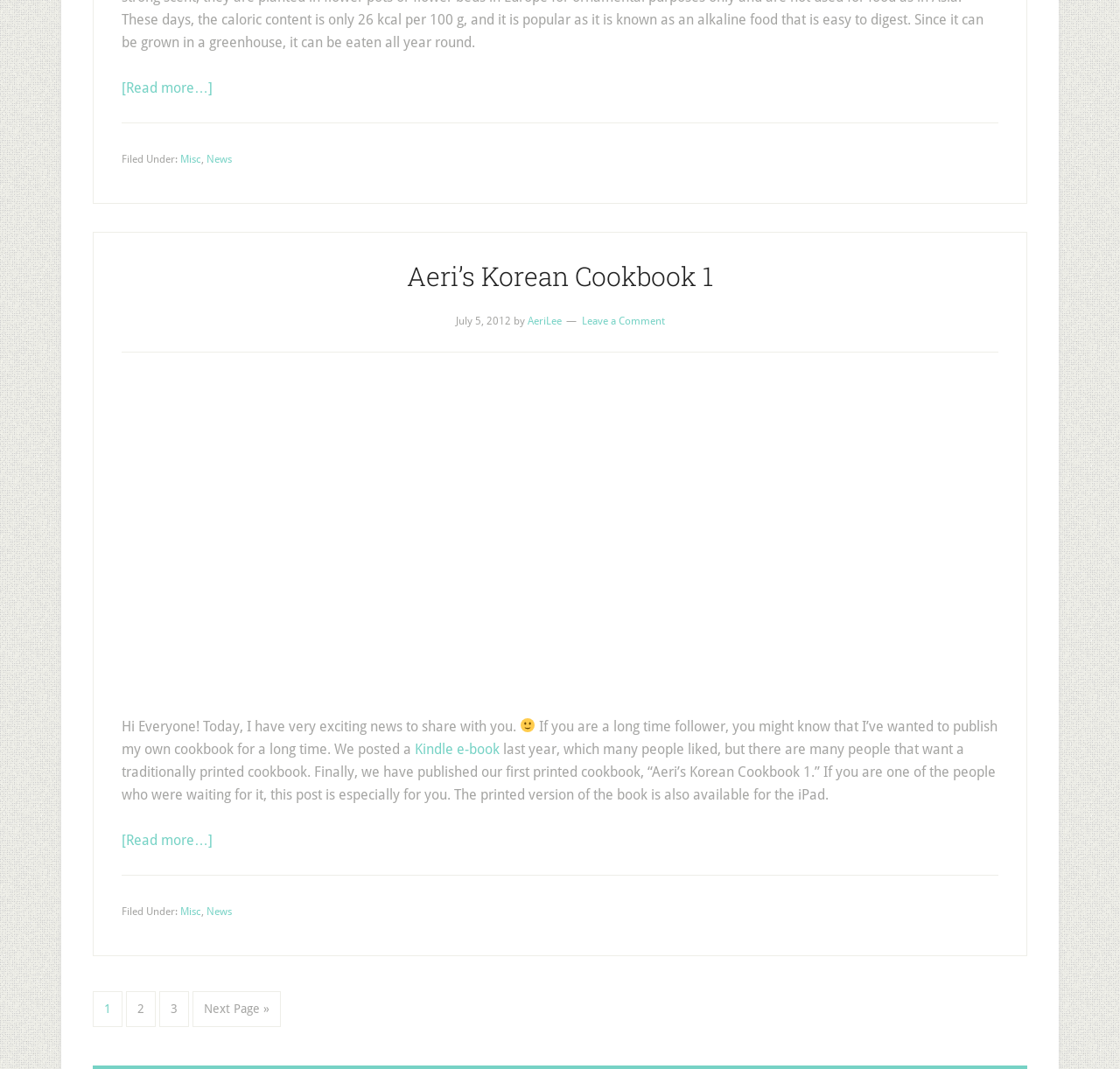Please identify the coordinates of the bounding box for the clickable region that will accomplish this instruction: "Click on the 'Aeri’s Korean Cookbook 1' link".

[0.363, 0.242, 0.637, 0.274]